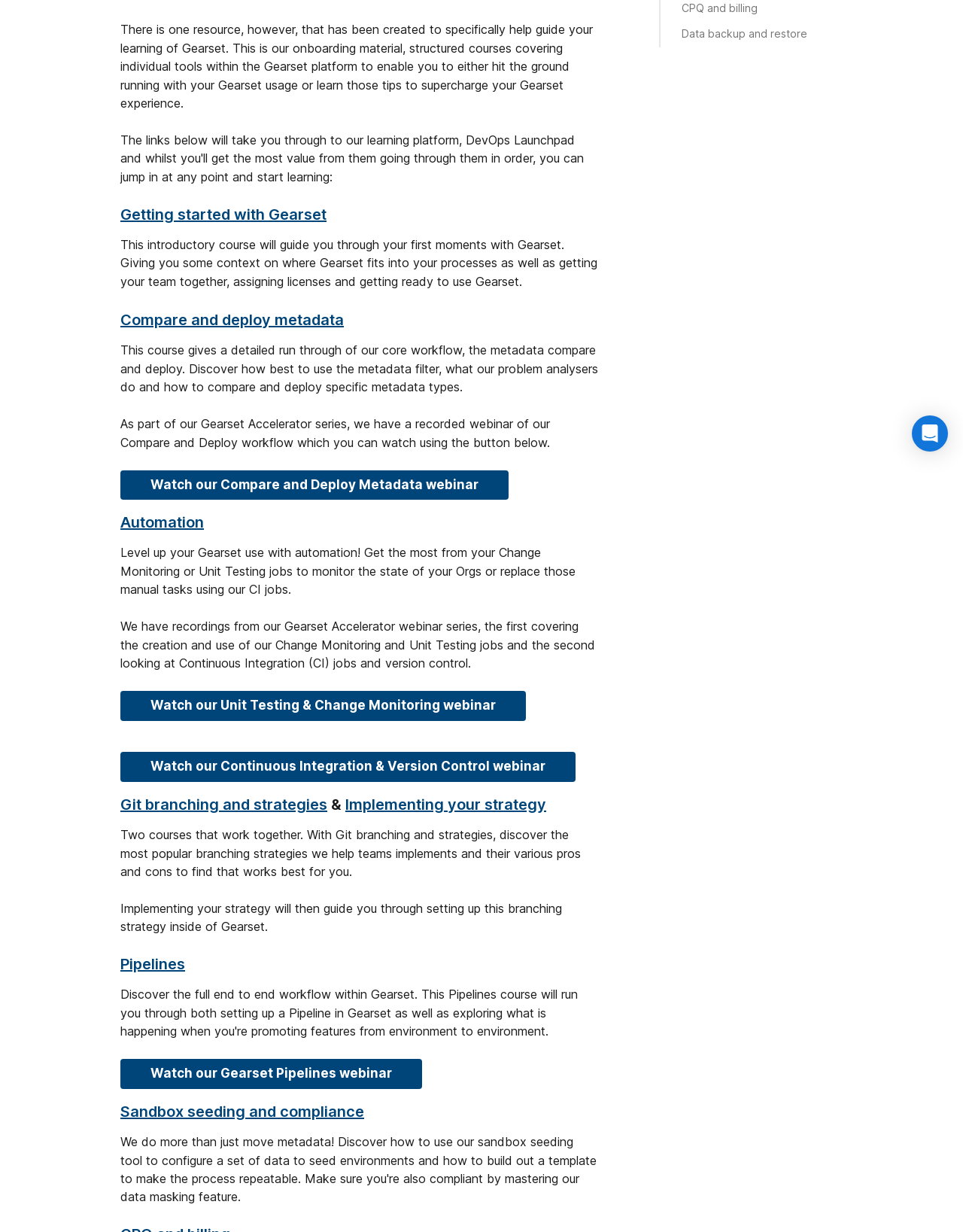Provide the bounding box coordinates in the format (top-left x, top-left y, bottom-right x, bottom-right y). All values are floating point numbers between 0 and 1. Determine the bounding box coordinate of the UI element described as: Implementing your strategy

[0.359, 0.646, 0.567, 0.66]